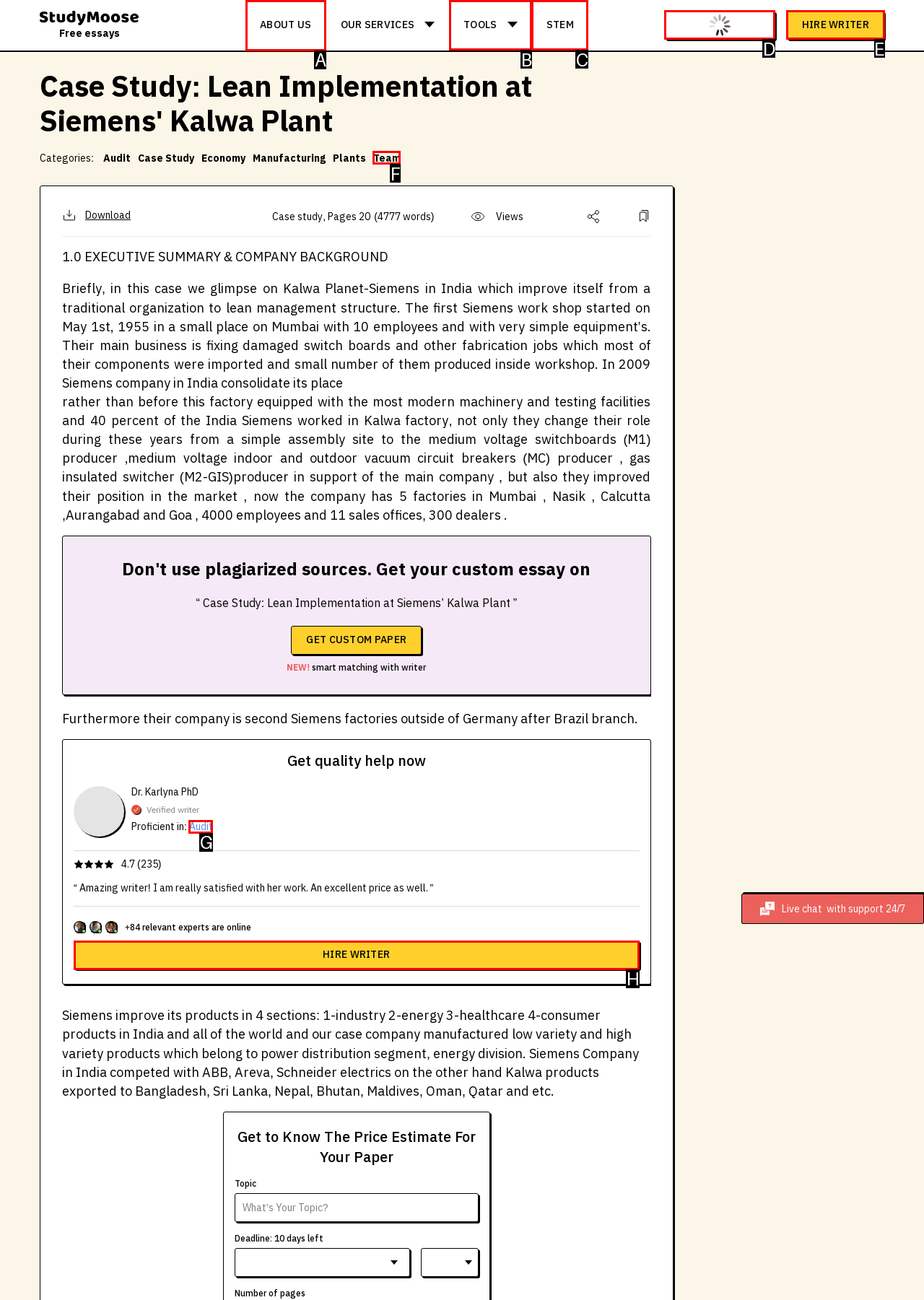Tell me which element should be clicked to achieve the following objective: Click on 'ABOUT US'
Reply with the letter of the correct option from the displayed choices.

A